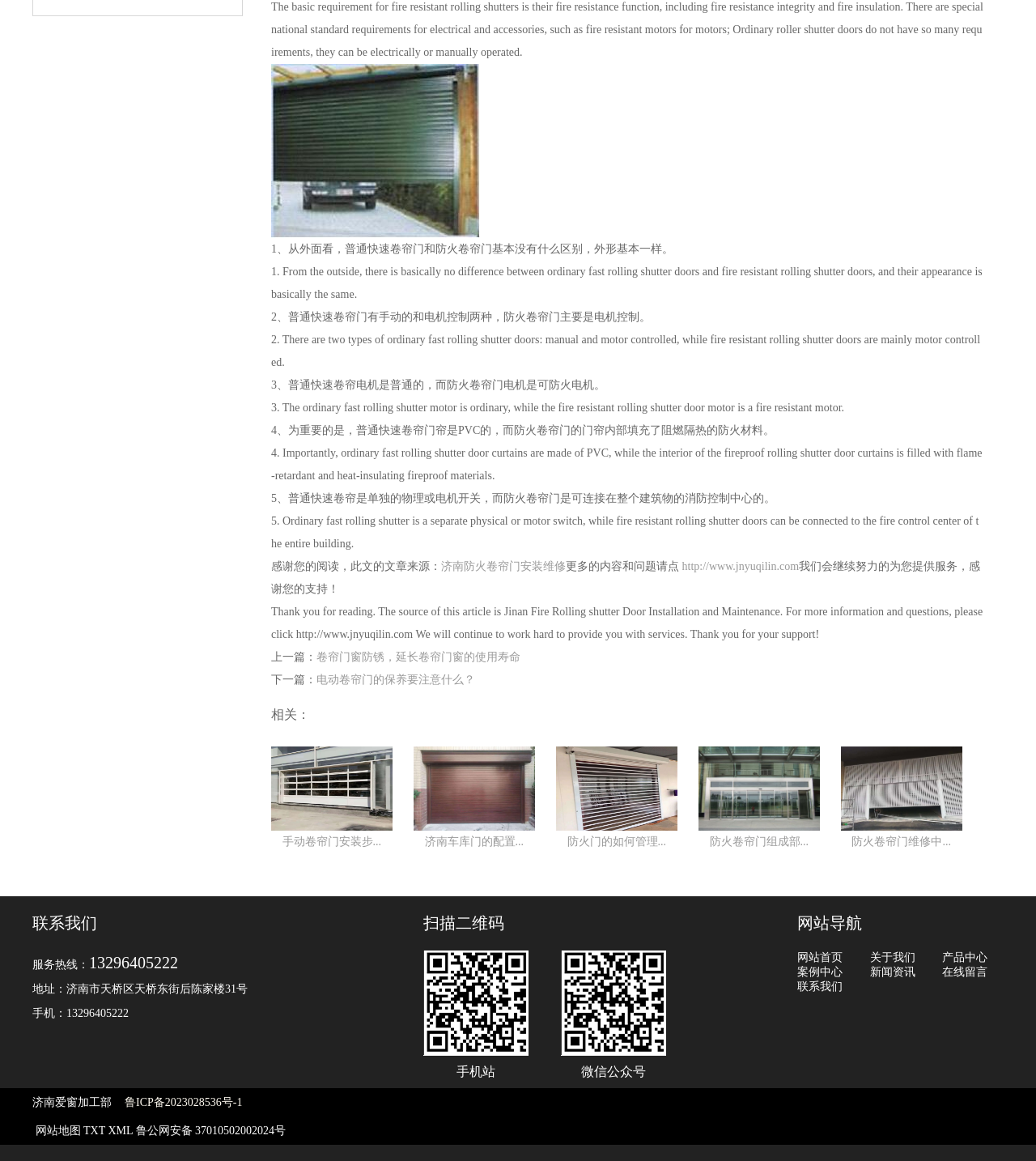Determine the bounding box coordinates for the area you should click to complete the following instruction: "Click the link to learn about fire resistant rolling shutter door installation and maintenance".

[0.426, 0.483, 0.546, 0.493]